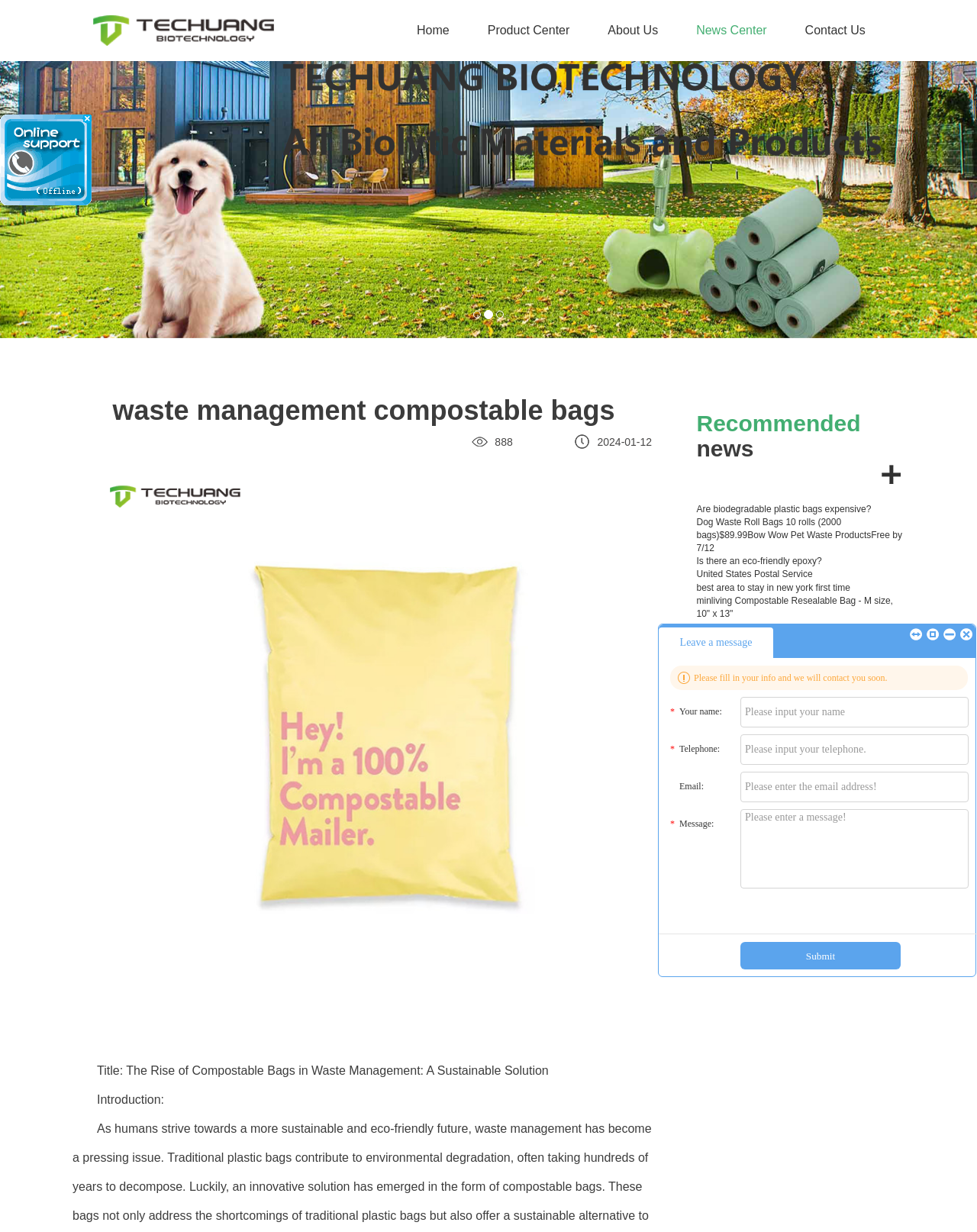Please provide the bounding box coordinates for the element that needs to be clicked to perform the following instruction: "Click the link to learn about biodegradable plastic bags". The coordinates should be given as four float numbers between 0 and 1, i.e., [left, top, right, bottom].

[0.713, 0.409, 0.892, 0.417]